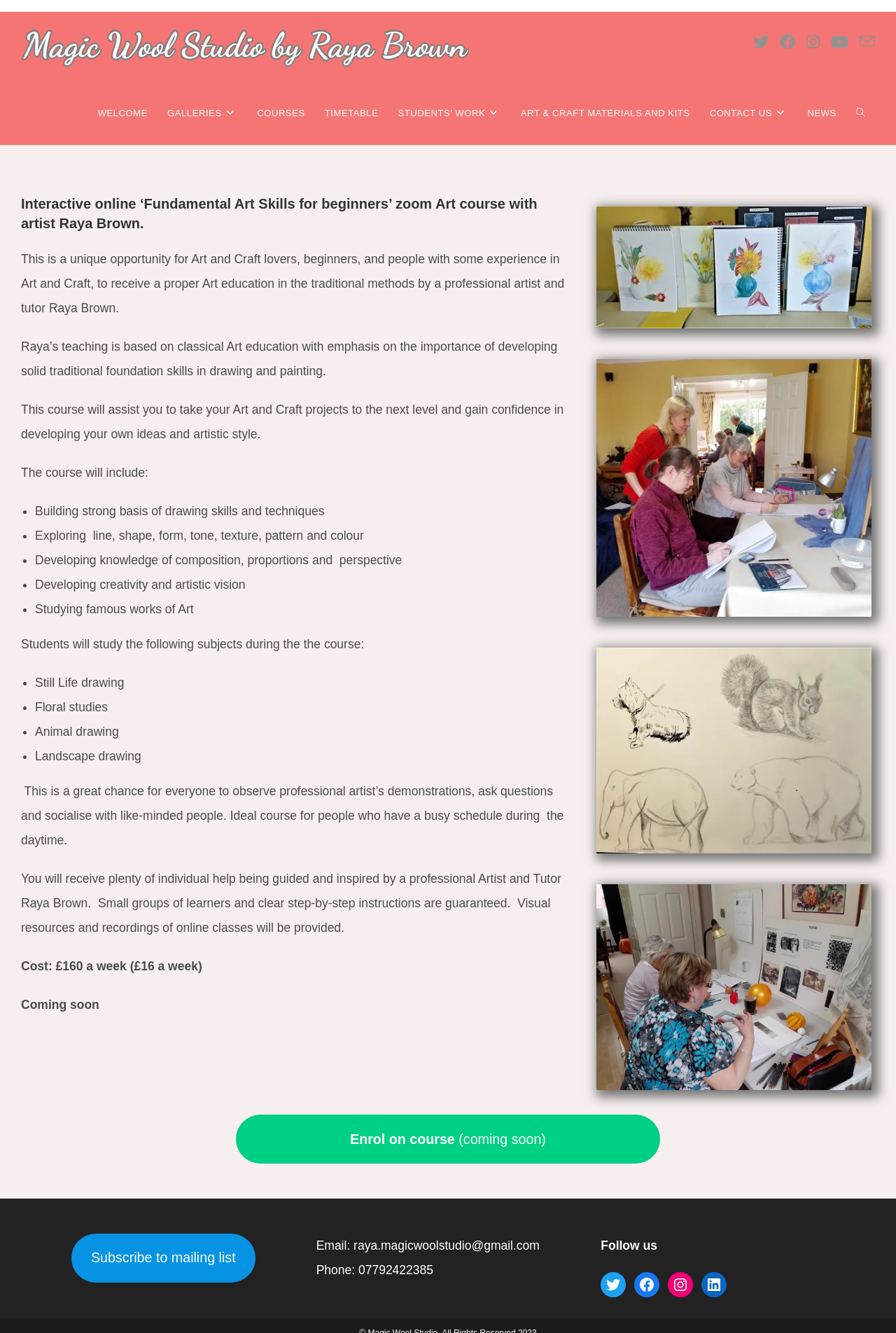Please give the bounding box coordinates of the area that should be clicked to fulfill the following instruction: "Click on the 'Magic Wool Art and Craft Studio by Raya' link". The coordinates should be in the format of four float numbers from 0 to 1, i.e., [left, top, right, bottom].

[0.023, 0.029, 0.523, 0.04]